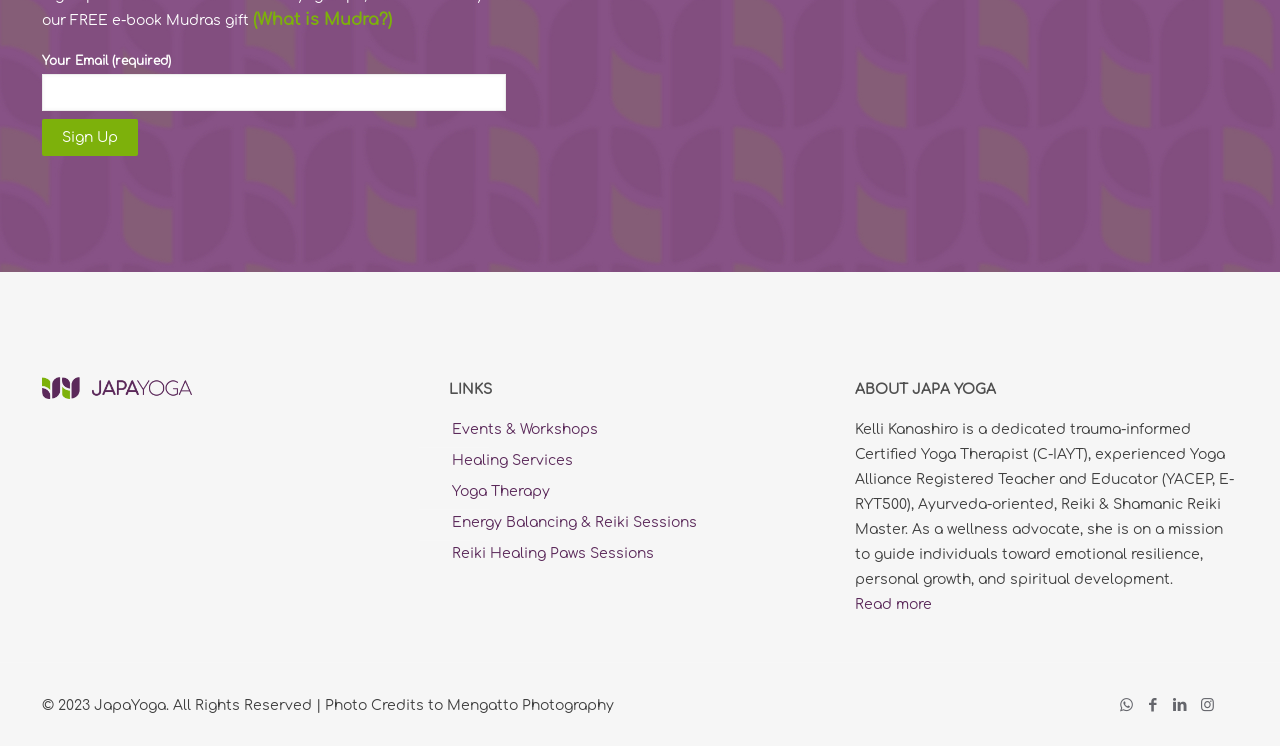Please specify the bounding box coordinates for the clickable region that will help you carry out the instruction: "Click the 'Sign Up' button".

[0.033, 0.159, 0.108, 0.209]